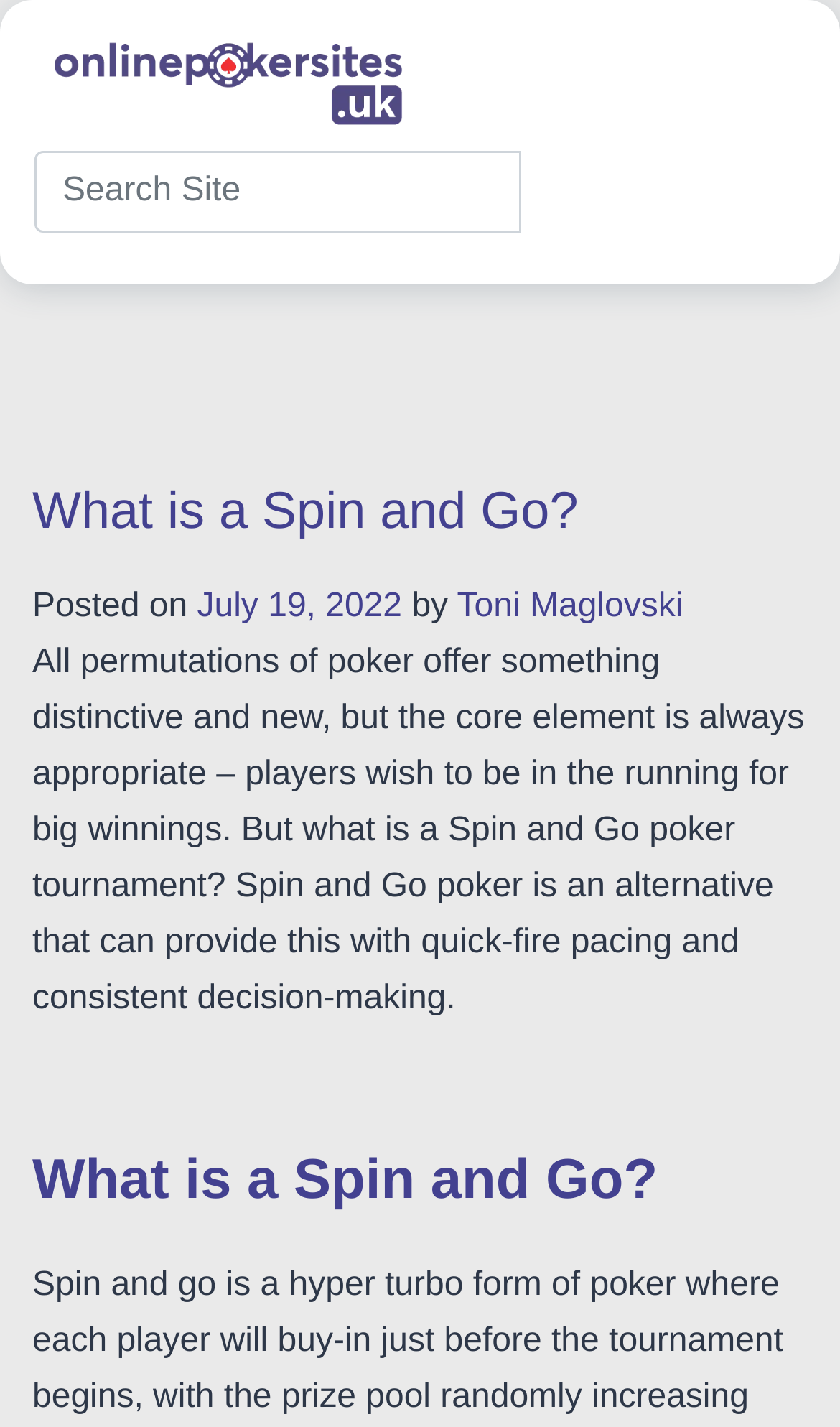Create a detailed summary of the webpage's content and design.

The webpage is about Spin and Go poker tournaments. At the top left, there is a link to "Online Poker Sites" accompanied by an image with the same name. To the right of this link, there is a button to toggle navigation. Below these elements, there is a search bar with a text box and a button to submit the search query.

The main content of the webpage is divided into sections. The first section has a heading "What is a Spin and Go?" followed by a paragraph of text that explains the concept of Spin and Go poker tournaments. This text is positioned below the search bar and spans across the width of the page.

Below this paragraph, there is a section with the author's information, including the date "July 19, 2022" and the author's name "Toni Maglovski". This section is positioned below the previous paragraph and is aligned to the left.

The next section has another heading "What is a Spin and Go?" which is positioned below the author's information section. This heading is followed by another paragraph of text that provides more information about Spin and Go poker tournaments. This text is positioned below the heading and spans across the width of the page.

Overall, the webpage has a simple layout with clear headings and concise text that explains the concept of Spin and Go poker tournaments.